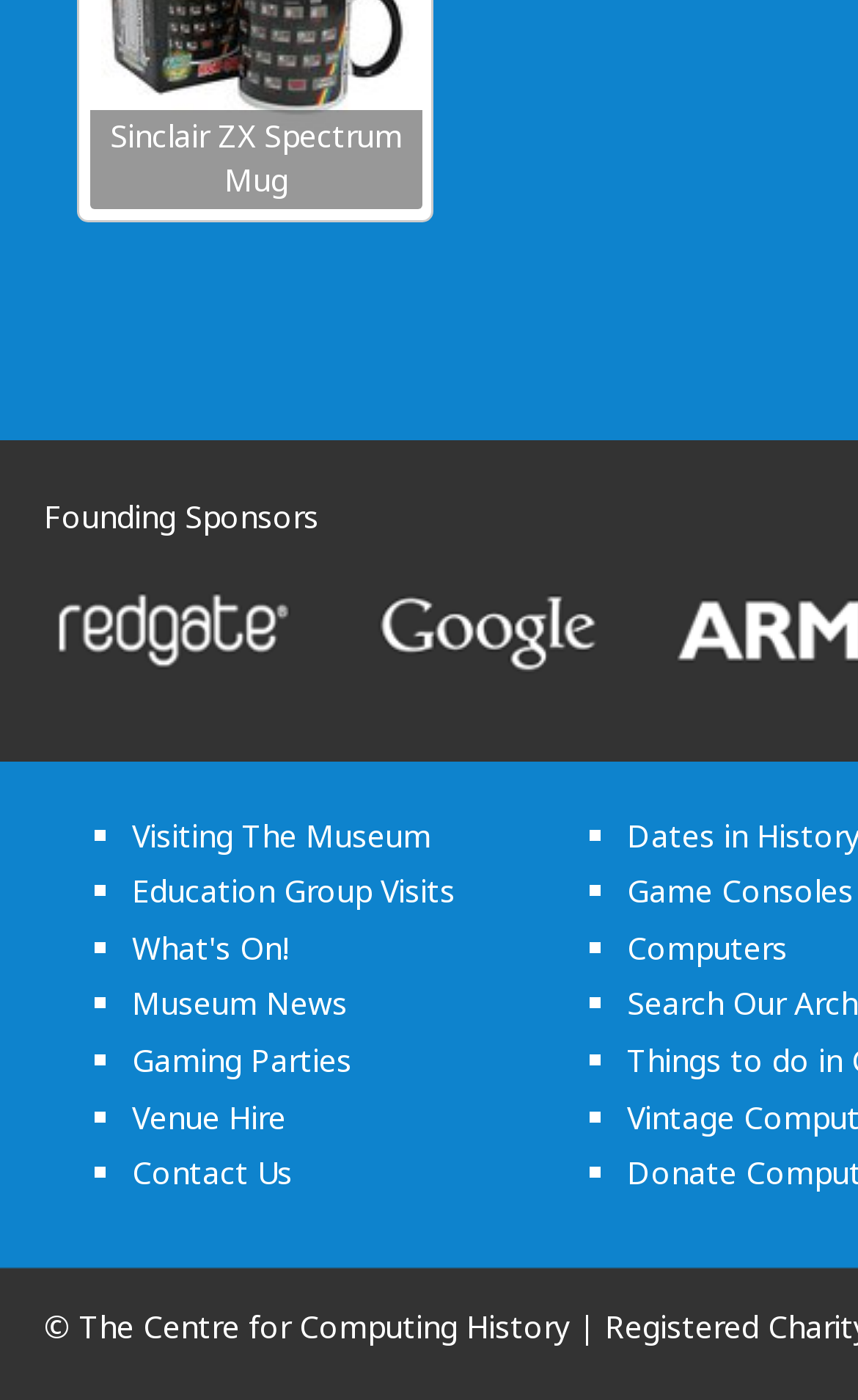Extract the bounding box coordinates for the UI element described by the text: "Visiting The Museum". The coordinates should be in the form of [left, top, right, bottom] with values between 0 and 1.

[0.154, 0.581, 0.503, 0.611]